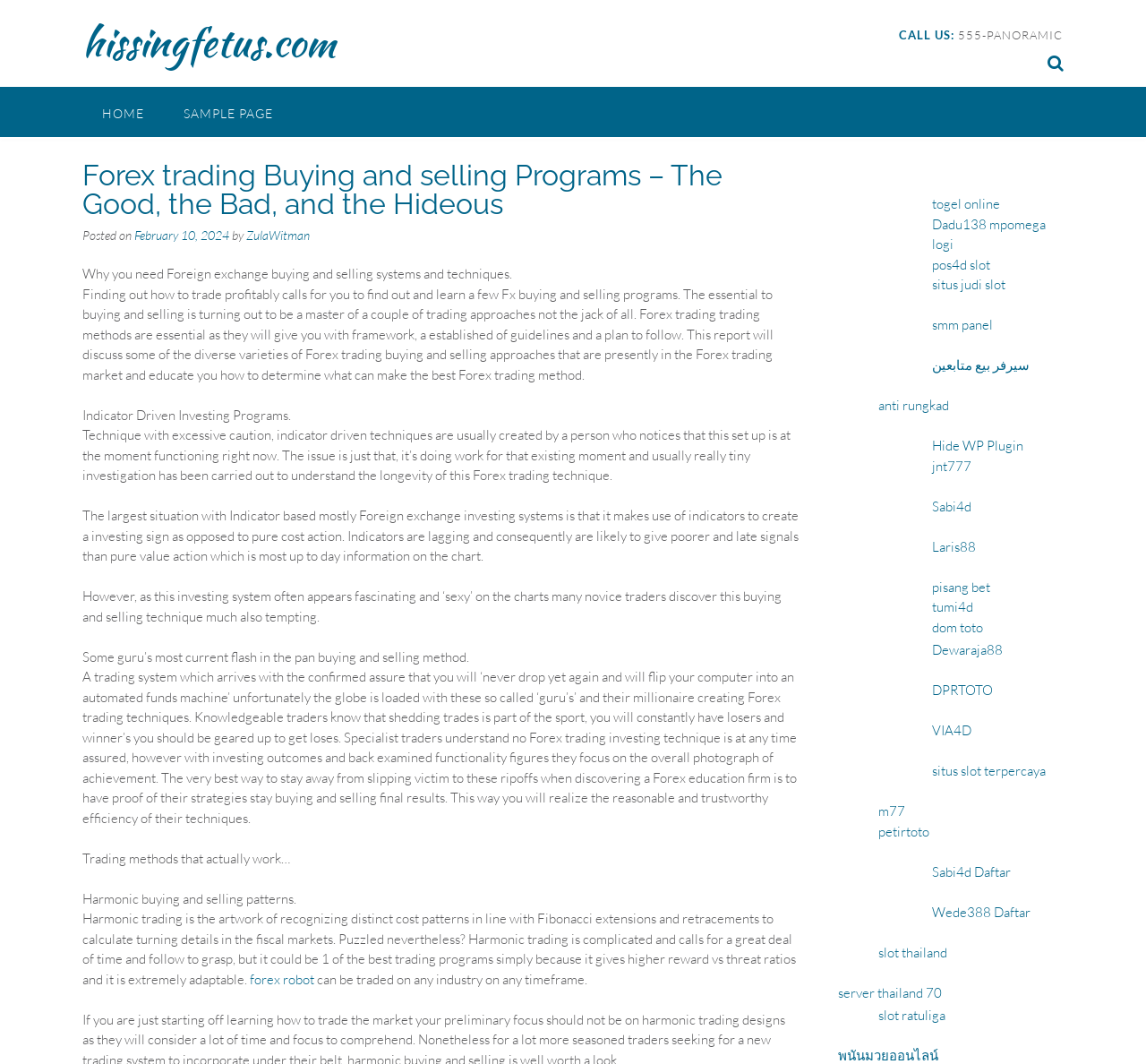Find the bounding box coordinates of the clickable element required to execute the following instruction: "Click on 'Forex robot'". Provide the coordinates as four float numbers between 0 and 1, i.e., [left, top, right, bottom].

[0.218, 0.912, 0.274, 0.928]